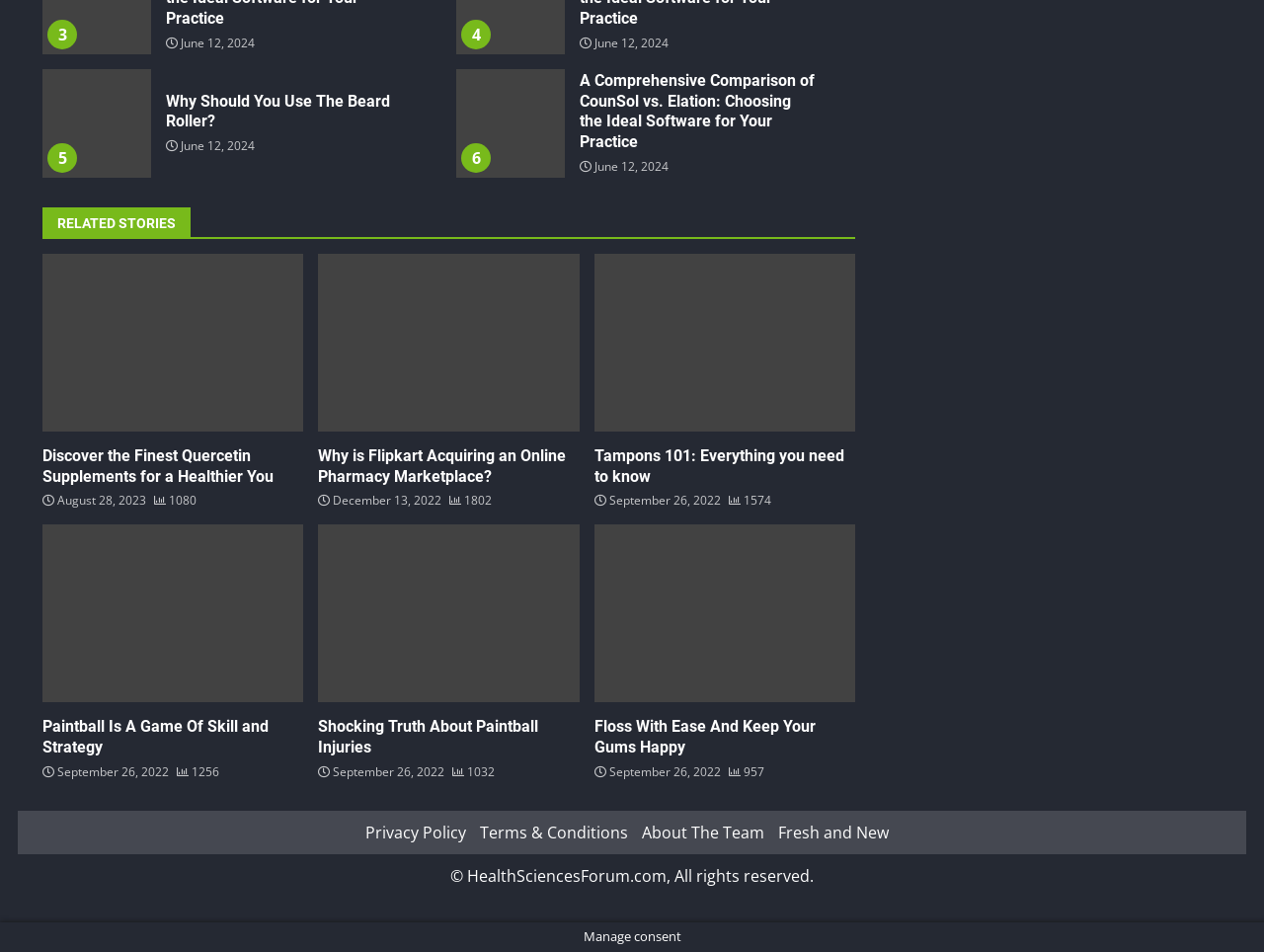Answer in one word or a short phrase: 
What is the name of the website?

HealthSciencesForum.com